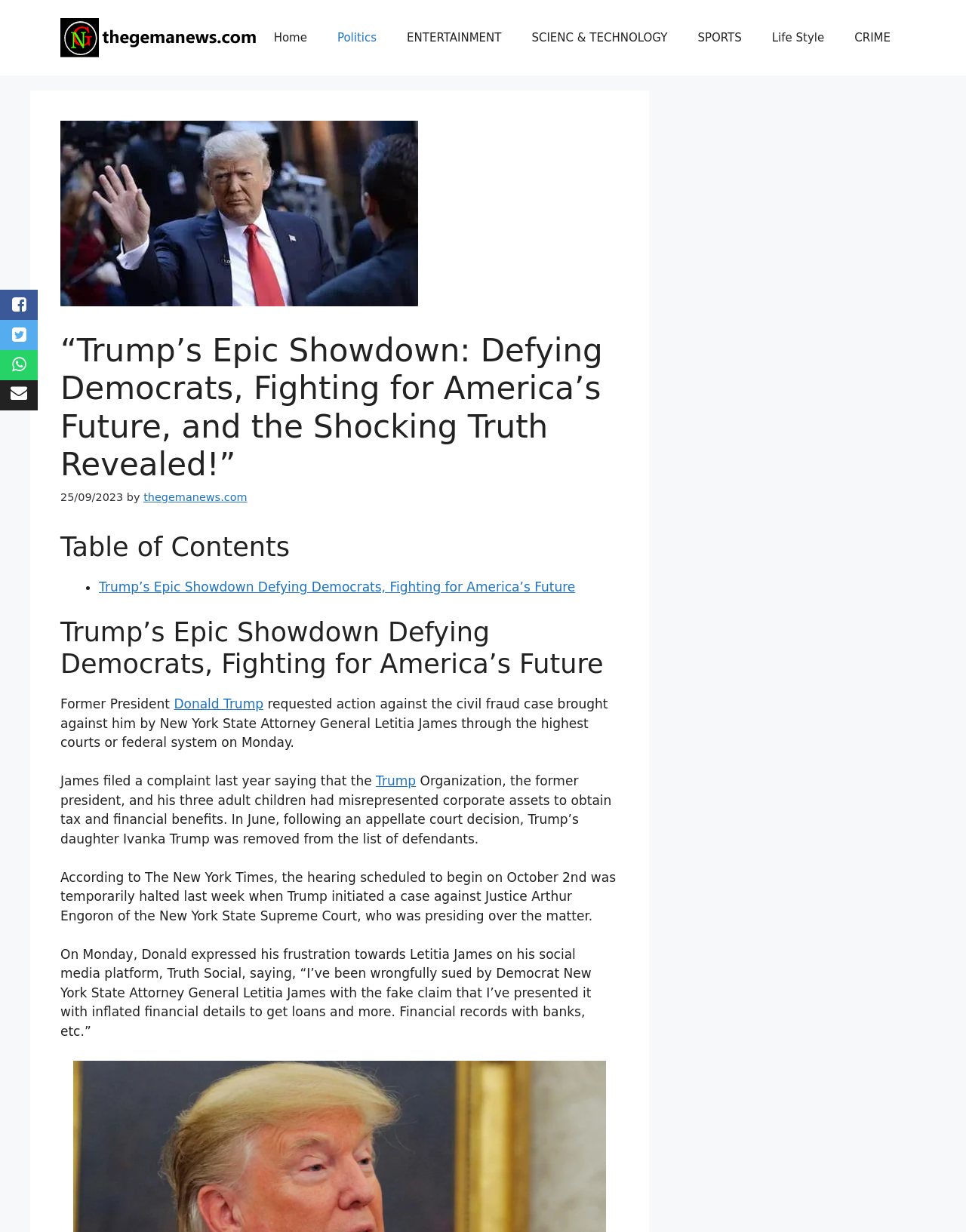Pinpoint the bounding box coordinates of the area that must be clicked to complete this instruction: "Click on the Politics link".

[0.334, 0.012, 0.406, 0.049]